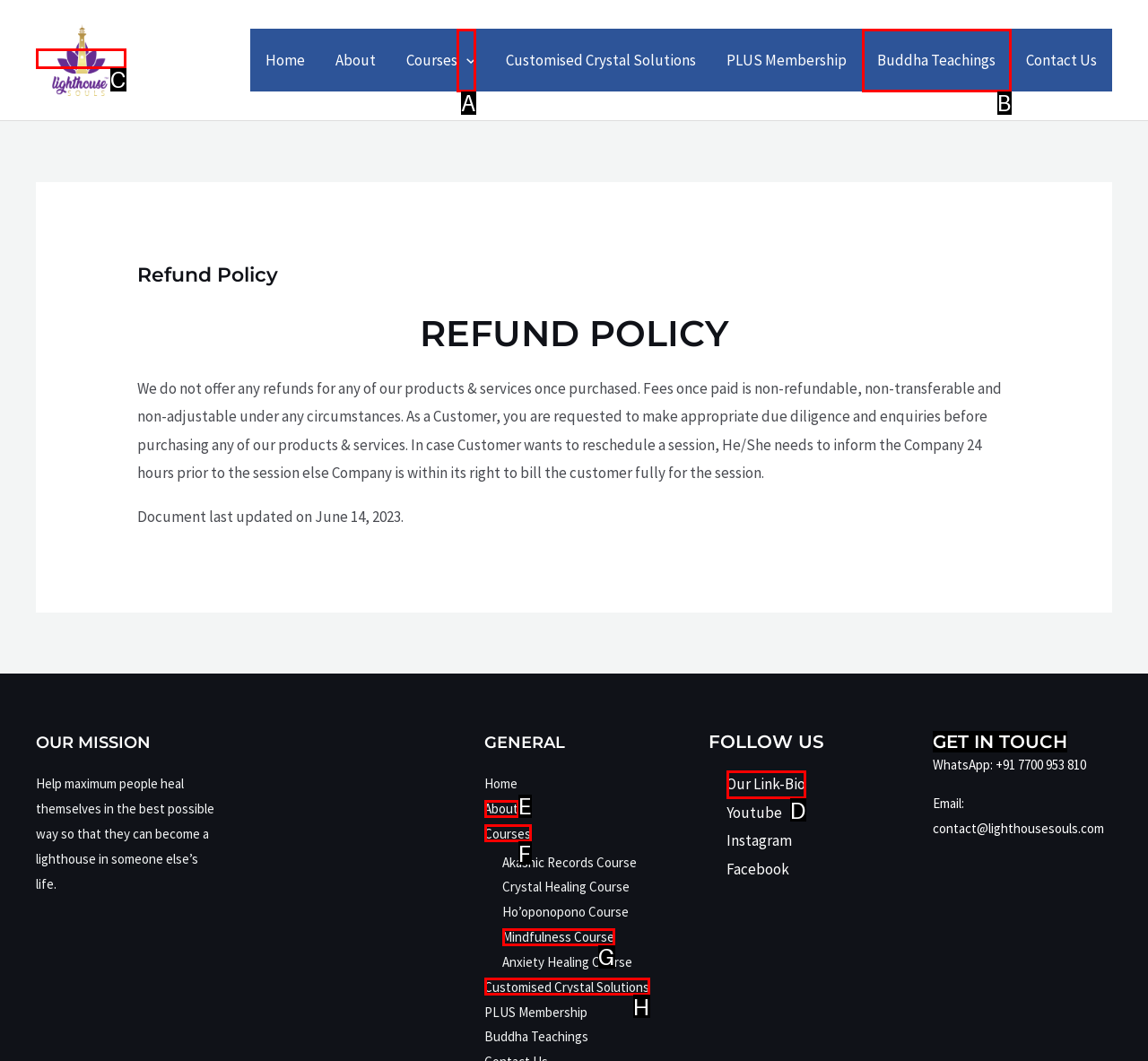Select the option that matches the description: alt="Lighthouse Souls Healing Crystals". Answer with the letter of the correct option directly.

C